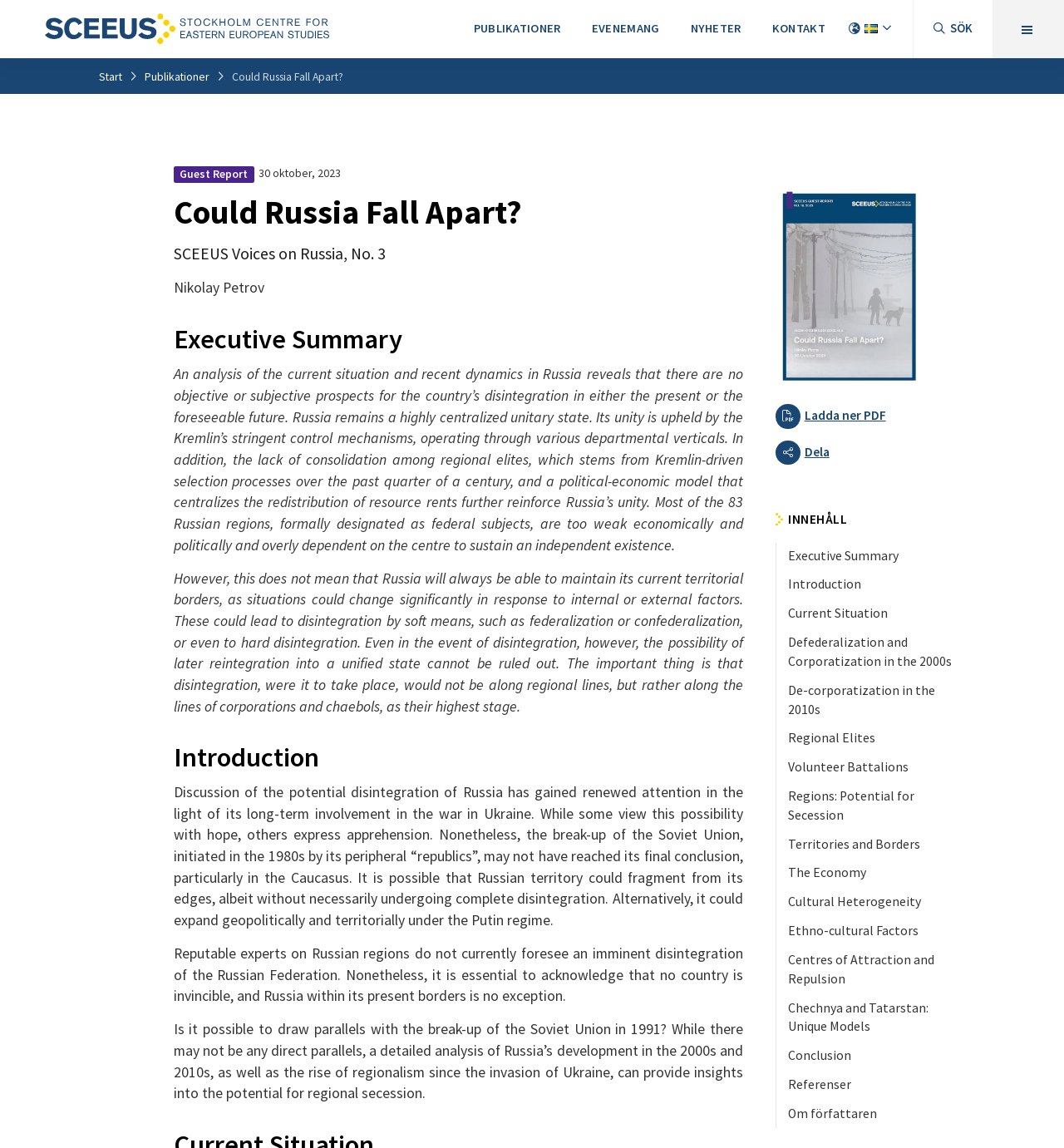Please give a one-word or short phrase response to the following question: 
What is the name of the organization that published the report?

SCEEUS